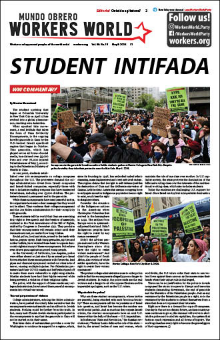What is the purpose of the call to action?
Use the screenshot to answer the question with a single word or phrase.

To follow on social media